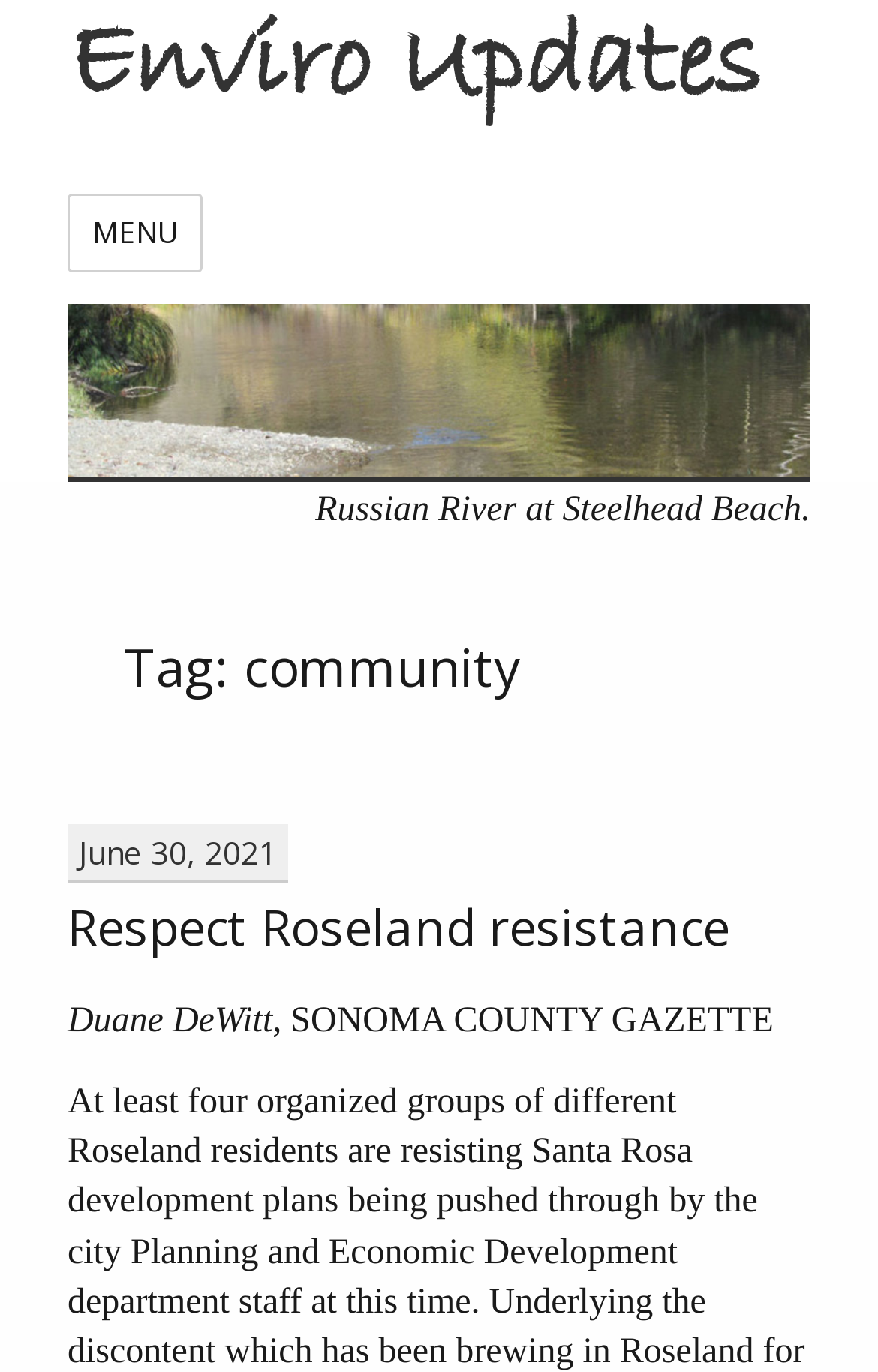Identify the bounding box of the UI element that matches this description: "Menu".

[0.077, 0.142, 0.232, 0.199]